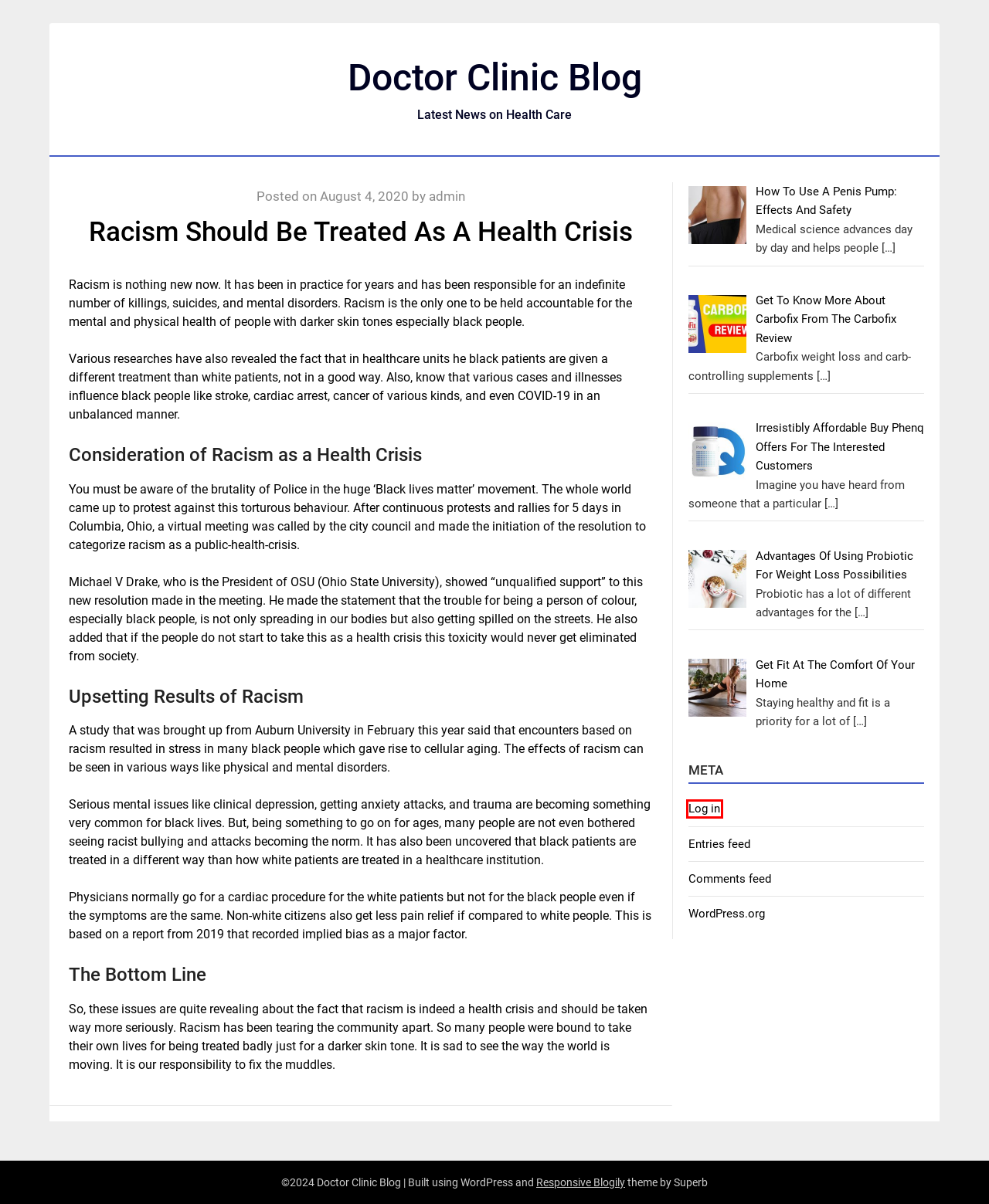A screenshot of a webpage is provided, featuring a red bounding box around a specific UI element. Identify the webpage description that most accurately reflects the new webpage after interacting with the selected element. Here are the candidates:
A. Blog Tool, Publishing Platform, and CMS – WordPress.org
B. Log In ‹ Doctor Clinic Blog — WordPress
C. Comments for Doctor Clinic Blog
D. How To Use A Penis Pump: Effects And Safety
E. Get Fit At The Comfort Of Your Home
F. Get To Know More About Carbofix From The Carbofix Review
G. admin | Doctor Clinic Blog
H. Advantages Of Using Probiotic For Weight Loss Possibilities

B